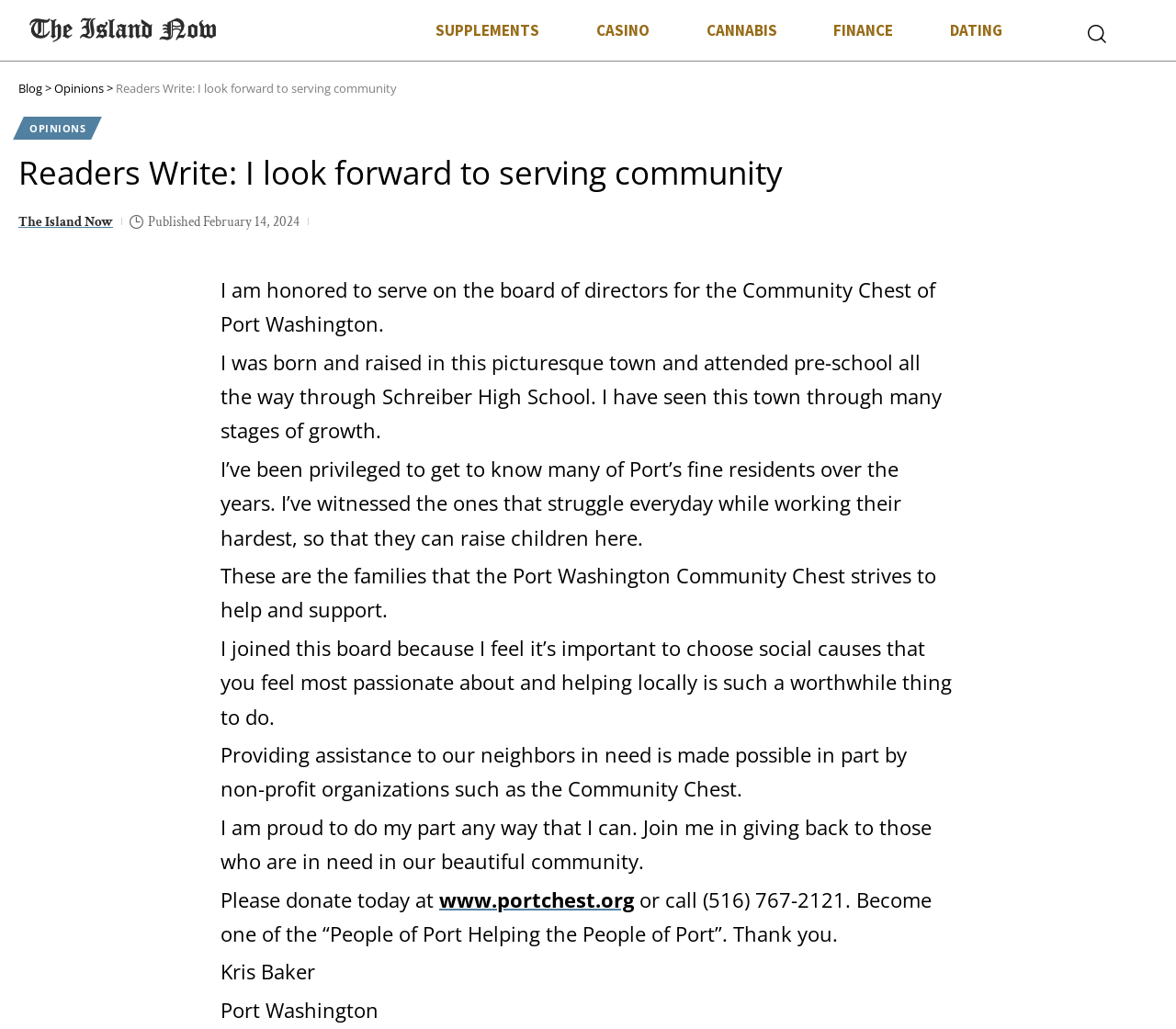Based on the visual content of the image, answer the question thoroughly: What is the purpose of the Community Chest?

The author mentions that the Community Chest 'strives to help and support' families in need, indicating that the organization's purpose is to provide assistance to local residents.